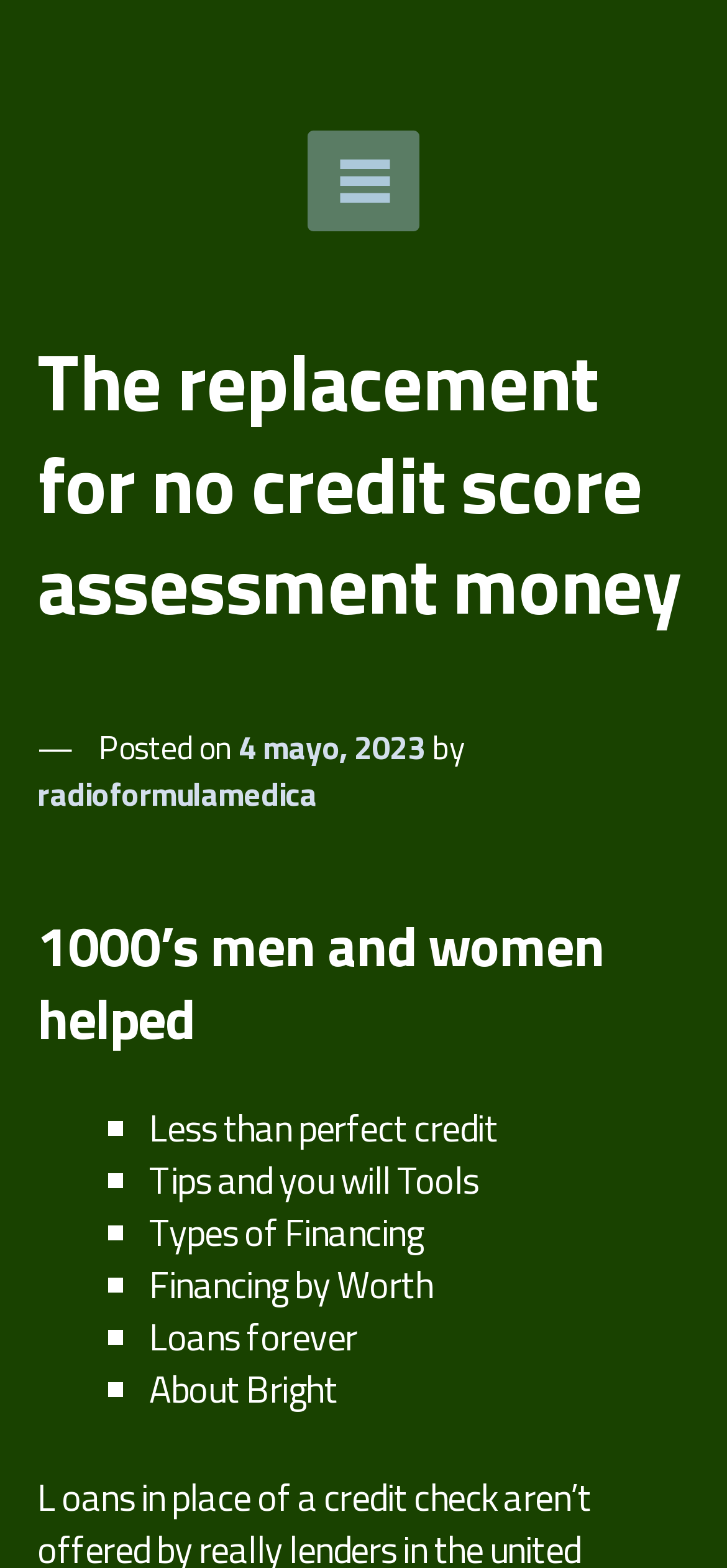Give a detailed account of the webpage.

The webpage appears to be a blog post or article about financing options for individuals with less than perfect credit. At the top left of the page, there is a link to "Skip to content". Next to it, there is a link to the website's title, "Fórmula Médica Estéreo", which is a radio station focused on health. Below this, there is a static text describing the radio station as "Transmitiendo salud – Emisora radial del portal web especializado en salud Fórmula Médica".

On the top right, there is a button with an icon, which expands to a primary menu. Below this, there is a header section with a heading that matches the meta description, "The replacement for no credit score assessment money". This heading is followed by a static text "Posted on" and a link to the date "4 mayo, 2023", which also contains a time element. Next to this, there is a static text "by" and a link to the author "radioformulamedica".

The main content of the page is divided into sections, each with a heading and a list of items. The first heading is "1000’s men and women helped", followed by a list of five items, each marked with a bullet point (■). The list items are "Less than perfect credit", "Tips and you will Tools", "Types of Financing", "Financing by Worth", and "Loans forever". Below this list, there is another list item "About Bright".